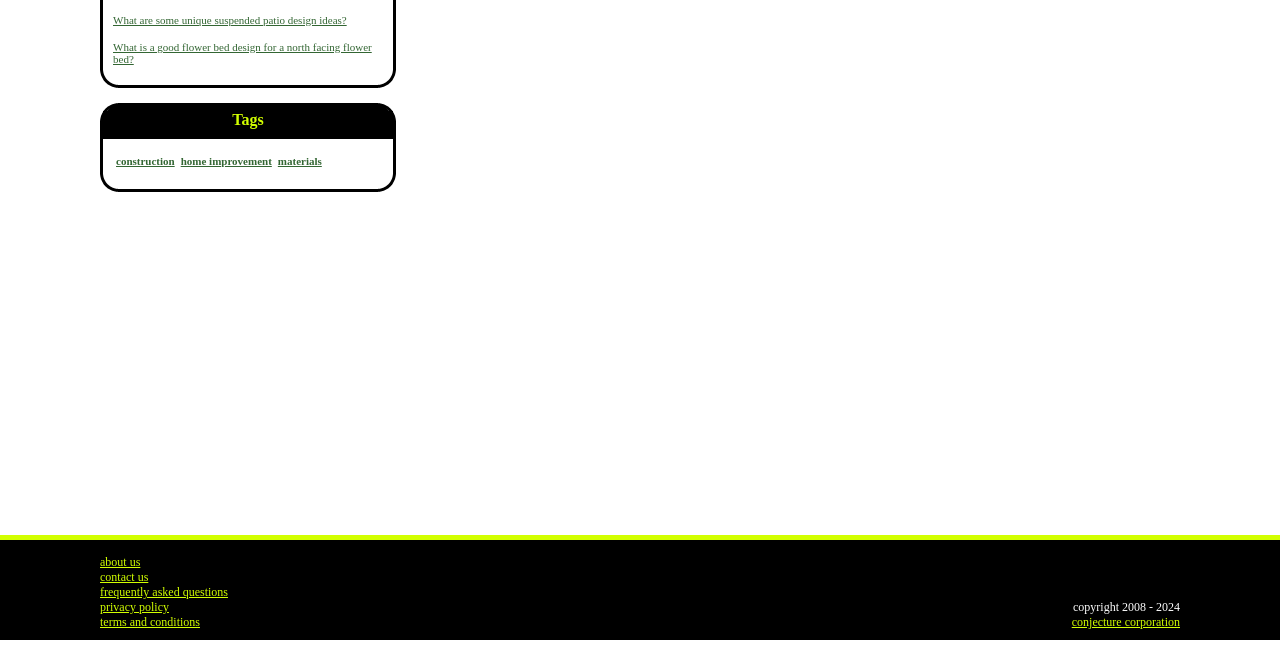Mark the bounding box of the element that matches the following description: "terms and conditions".

[0.078, 0.953, 0.156, 0.975]